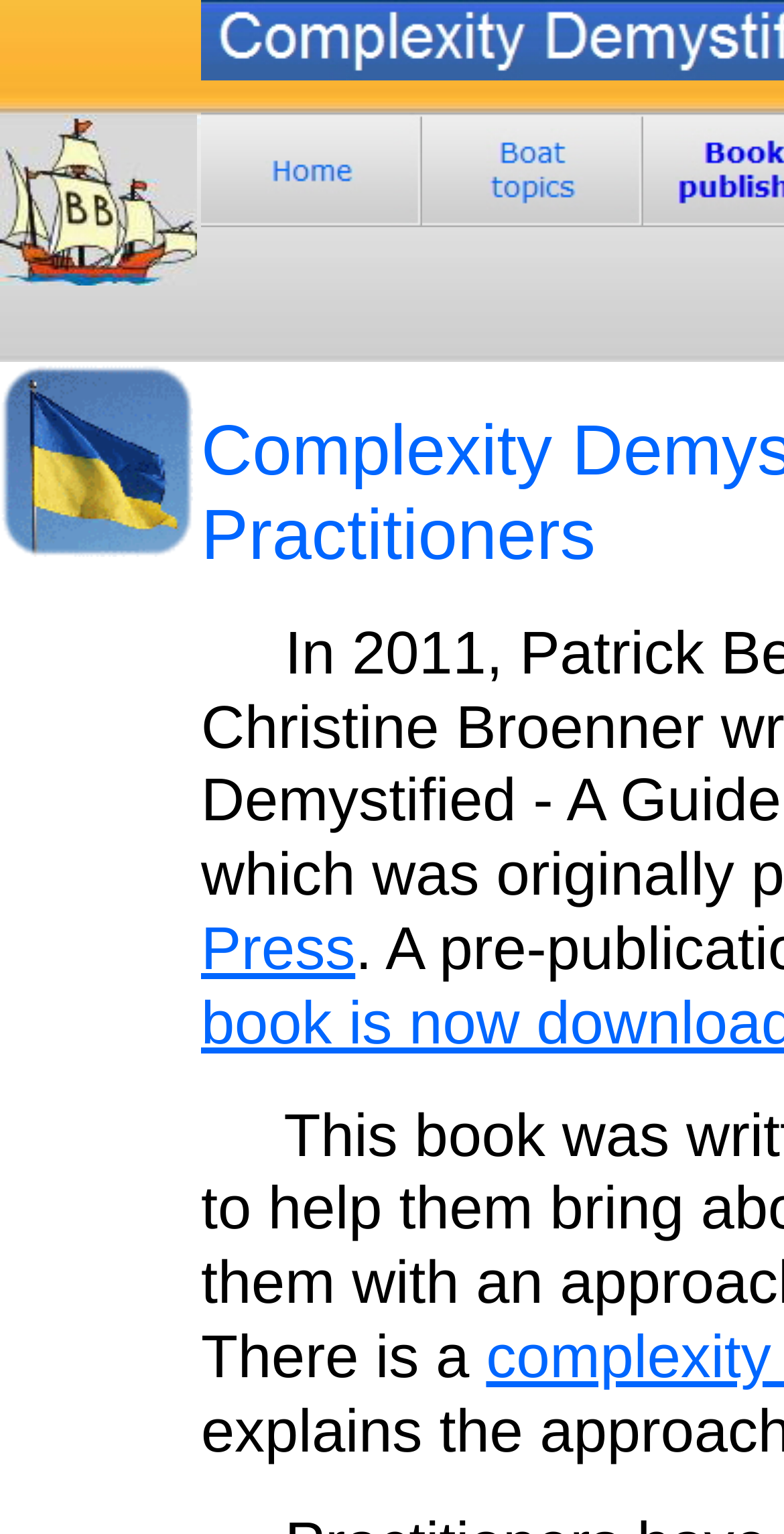Provide a thorough and detailed response to the question by examining the image: 
How many links are in the bottom table?

In the bottom table, I can see three link elements (with IDs 281, 282, and 286) within the LayoutTableCell elements, indicating that there are three links in the bottom table.